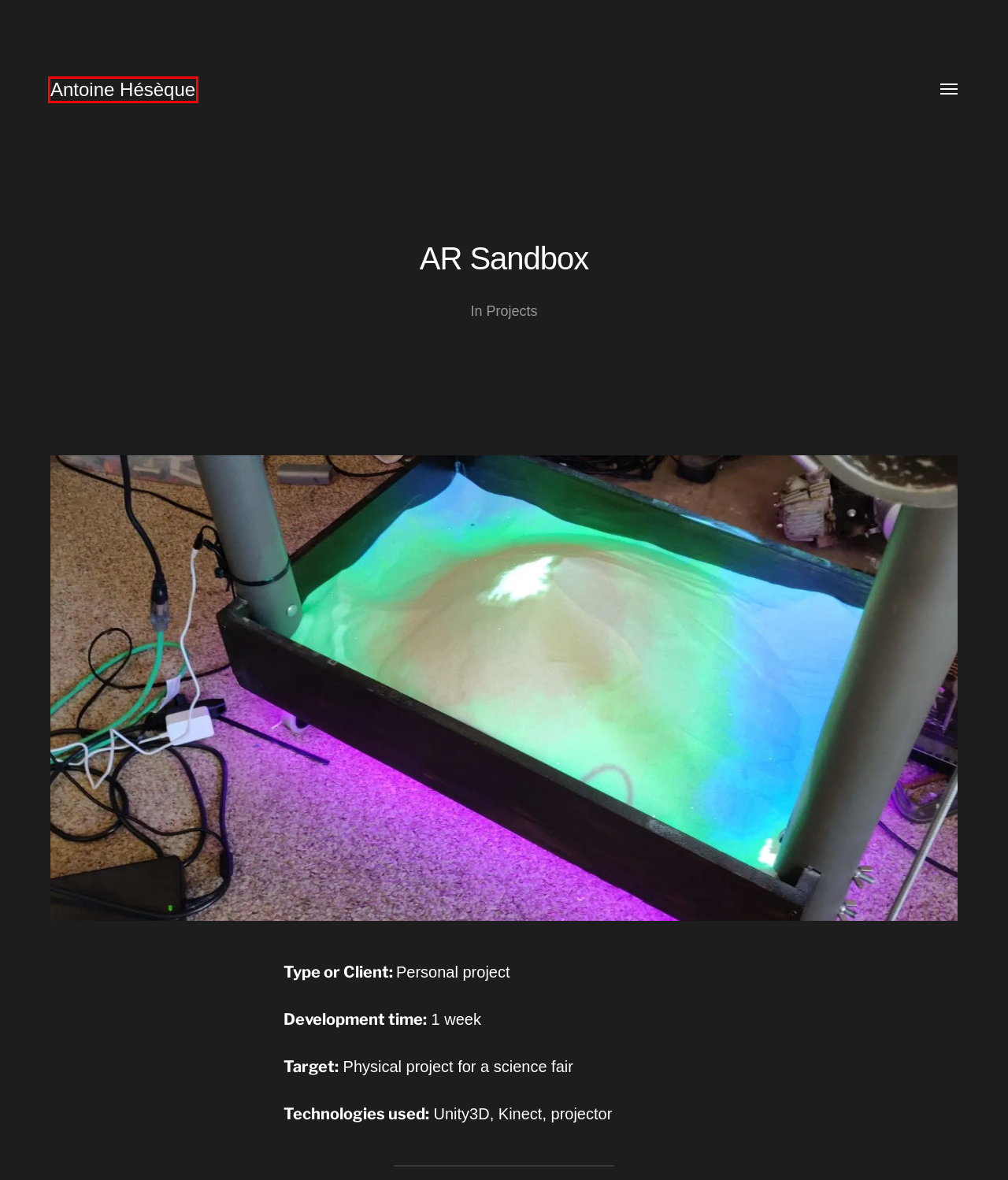Review the webpage screenshot provided, noting the red bounding box around a UI element. Choose the description that best matches the new webpage after clicking the element within the bounding box. The following are the options:
A. 360° Video: Gallo-Romain Amphitheater  in Amiens – Antoine Hésèque
B. Experiment – Antoine Hésèque
C. Projects – Antoine Hésèque
D. Agnès: Programming Language – Antoine Hésèque
E. AR ISEN Lille – Antoine Hésèque
F. antoineheseque (Antoine Hésèque) · GitHub
G. Antoine Hésèque
H. Contact – Antoine Hésèque

G